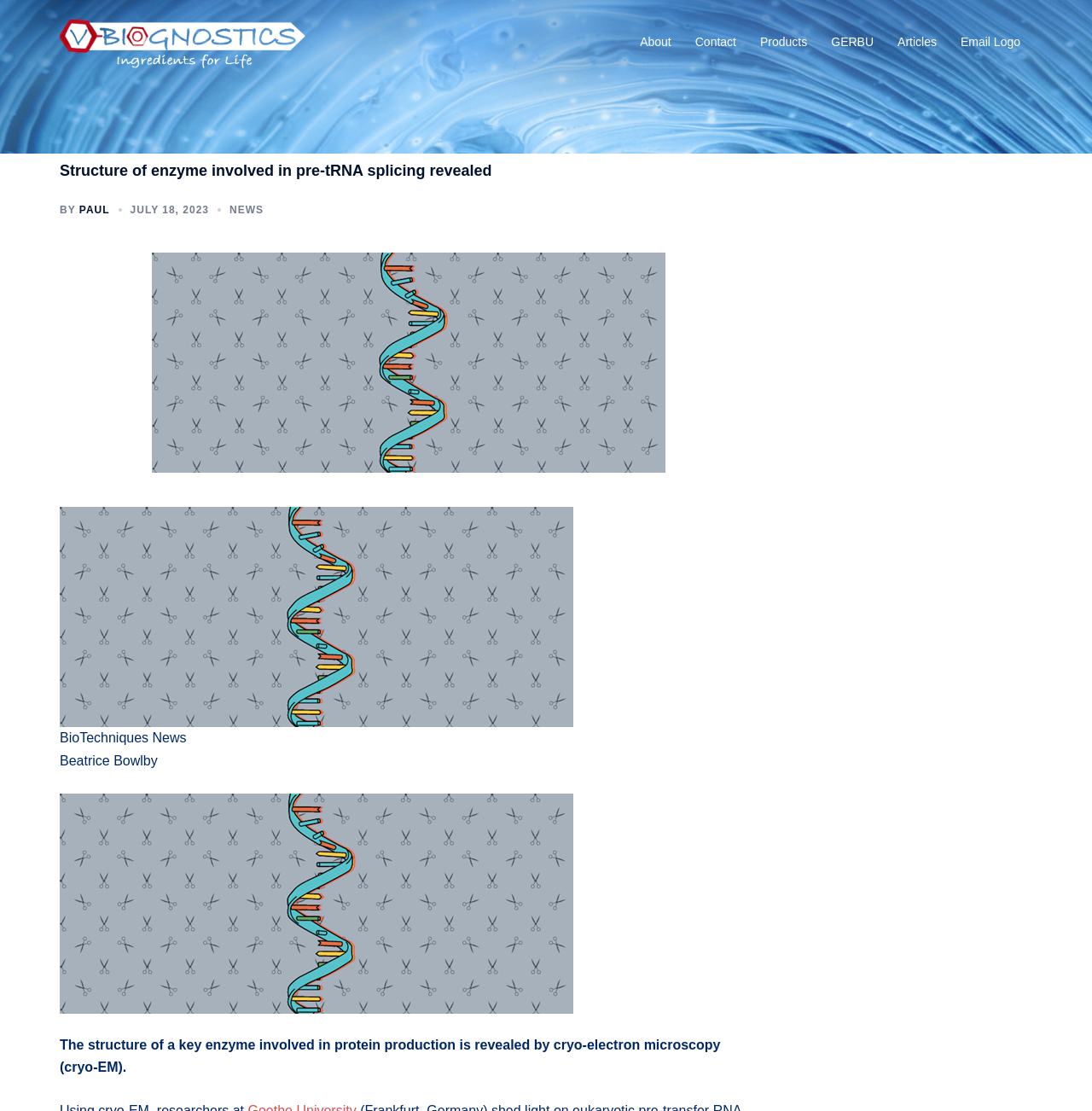What is the name of the author of the article?
Using the information from the image, give a concise answer in one word or a short phrase.

Beatrice Bowlby